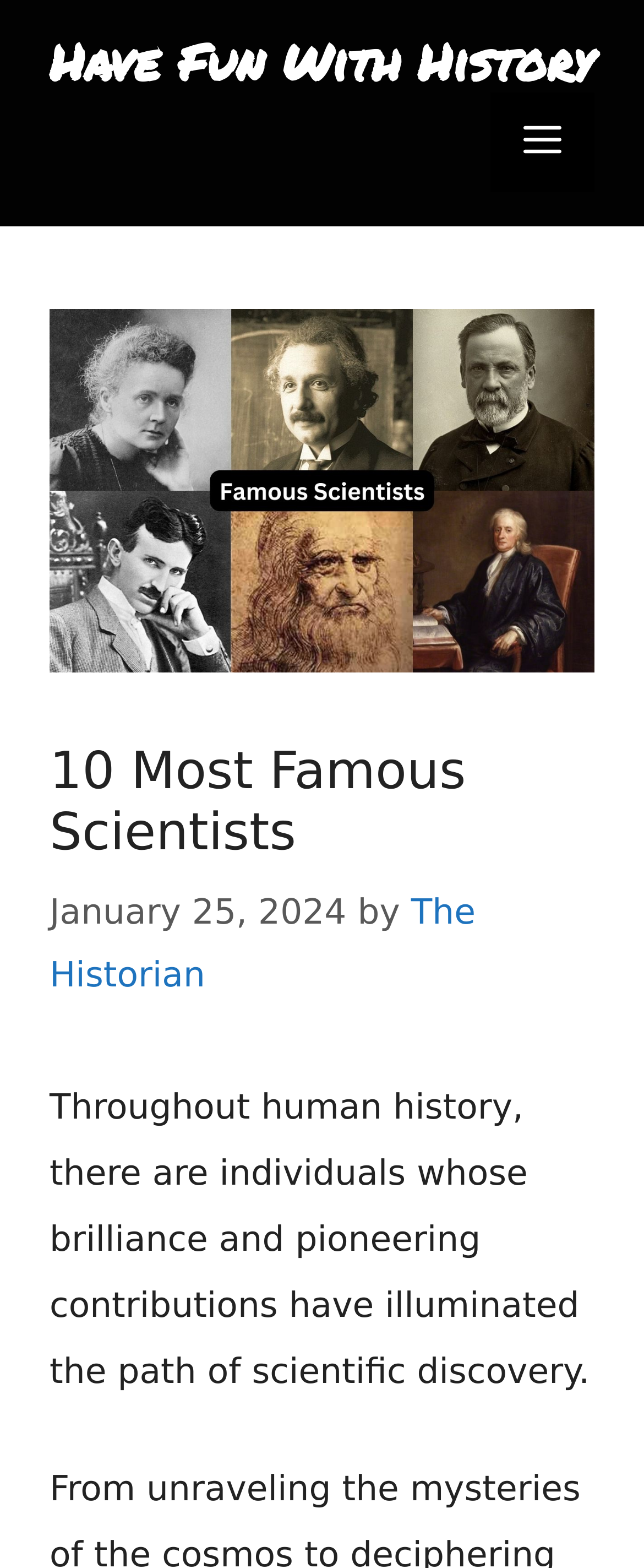For the following element description, predict the bounding box coordinates in the format (top-left x, top-left y, bottom-right x, bottom-right y). All values should be floating point numbers between 0 and 1. Description: Menu

[0.762, 0.059, 0.923, 0.122]